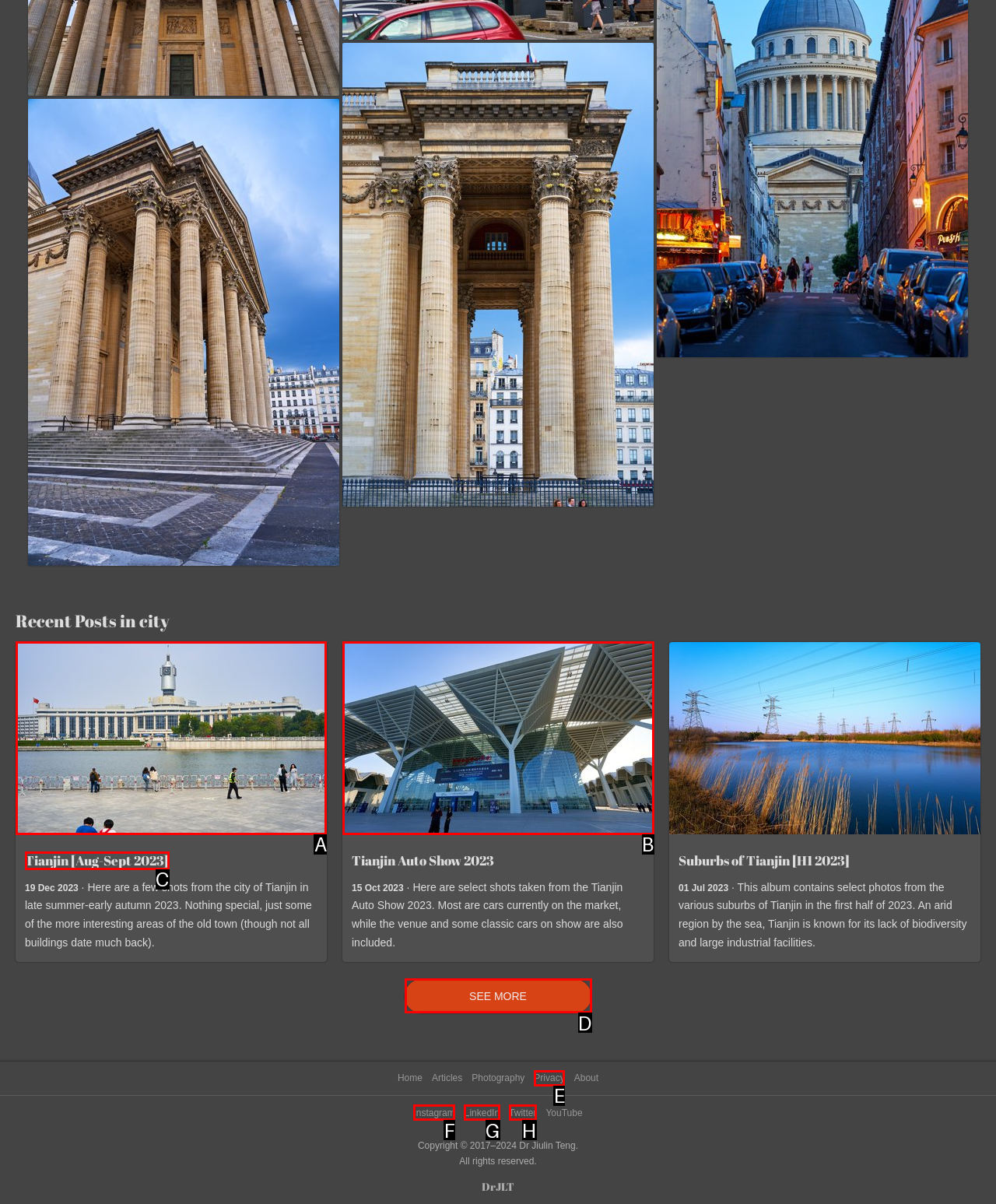Select the HTML element to finish the task: Read post: Tianjin [Aug-Sept 2023] Reply with the letter of the correct option.

A